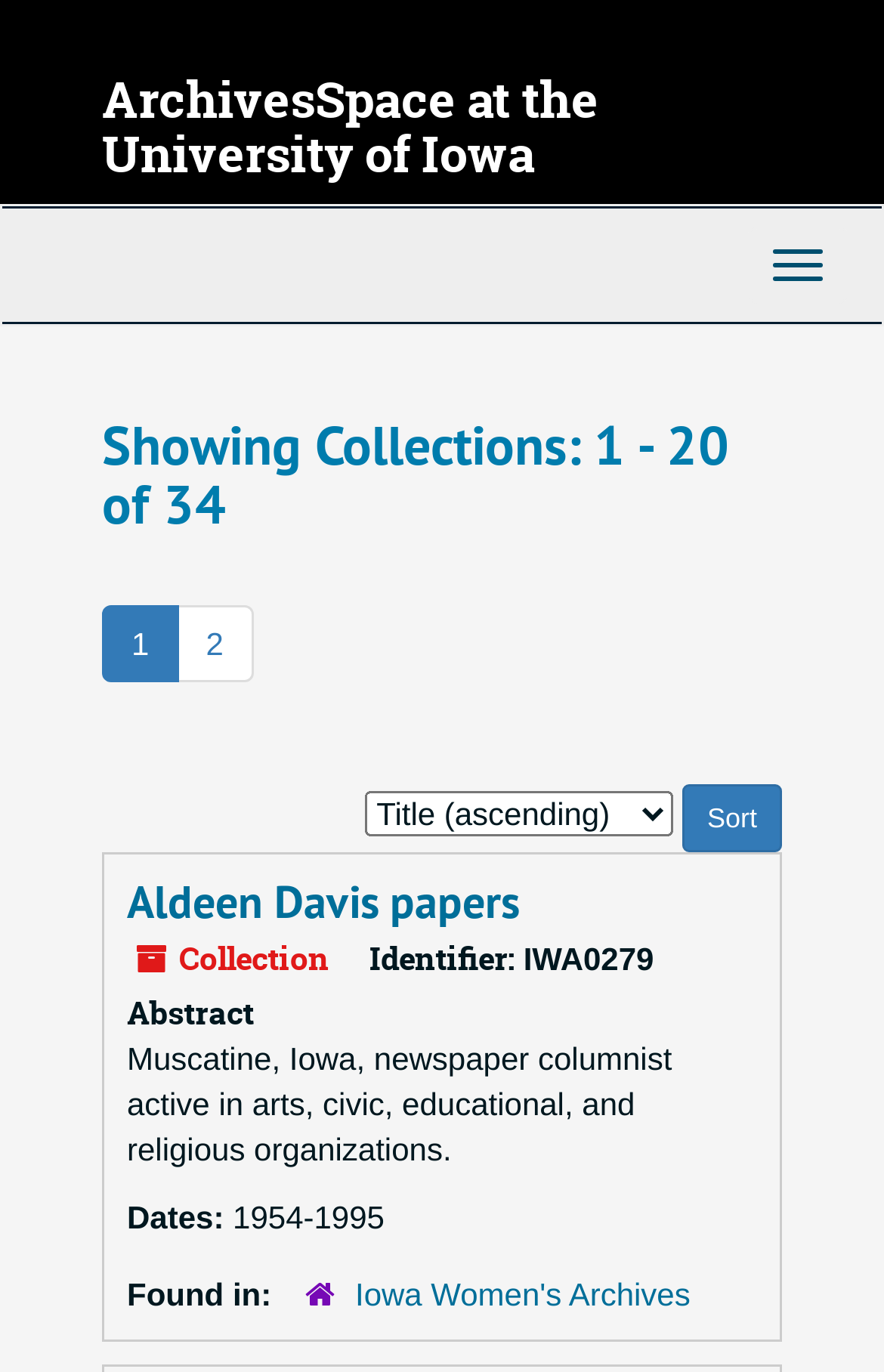Analyze the image and deliver a detailed answer to the question: What is the time period of the first collection?

The time period of the first collection is mentioned as '1954-1995' in the text 'Dates: 1954-1995' on the webpage.